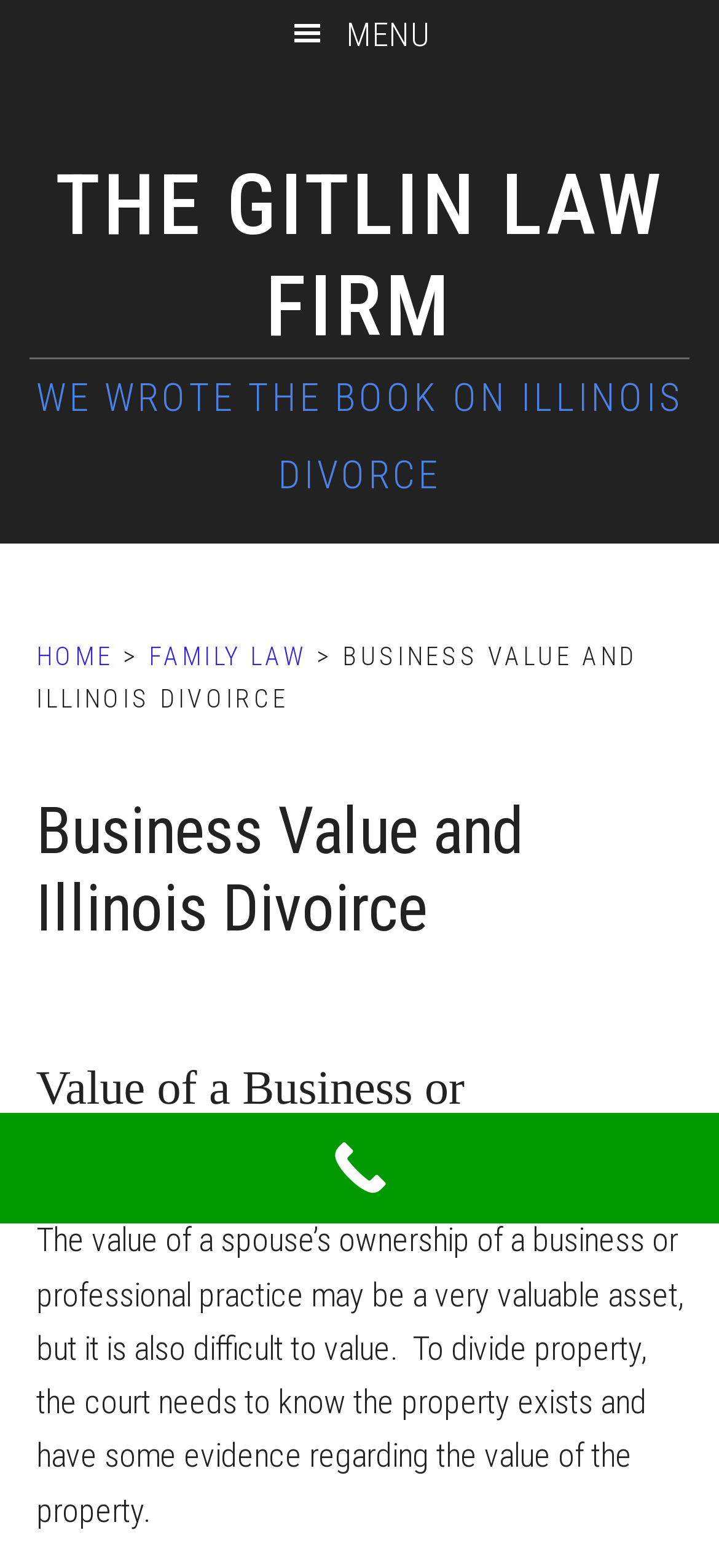What is the purpose of the court in dividing property?
Refer to the image and provide a thorough answer to the question.

I found the answer by reading the text on the webpage, which states that 'To divide property, the court needs to know the property exists and have some evidence regarding the value of the property.' This suggests that the court's purpose is to establish the existence and value of the property in order to divide it.